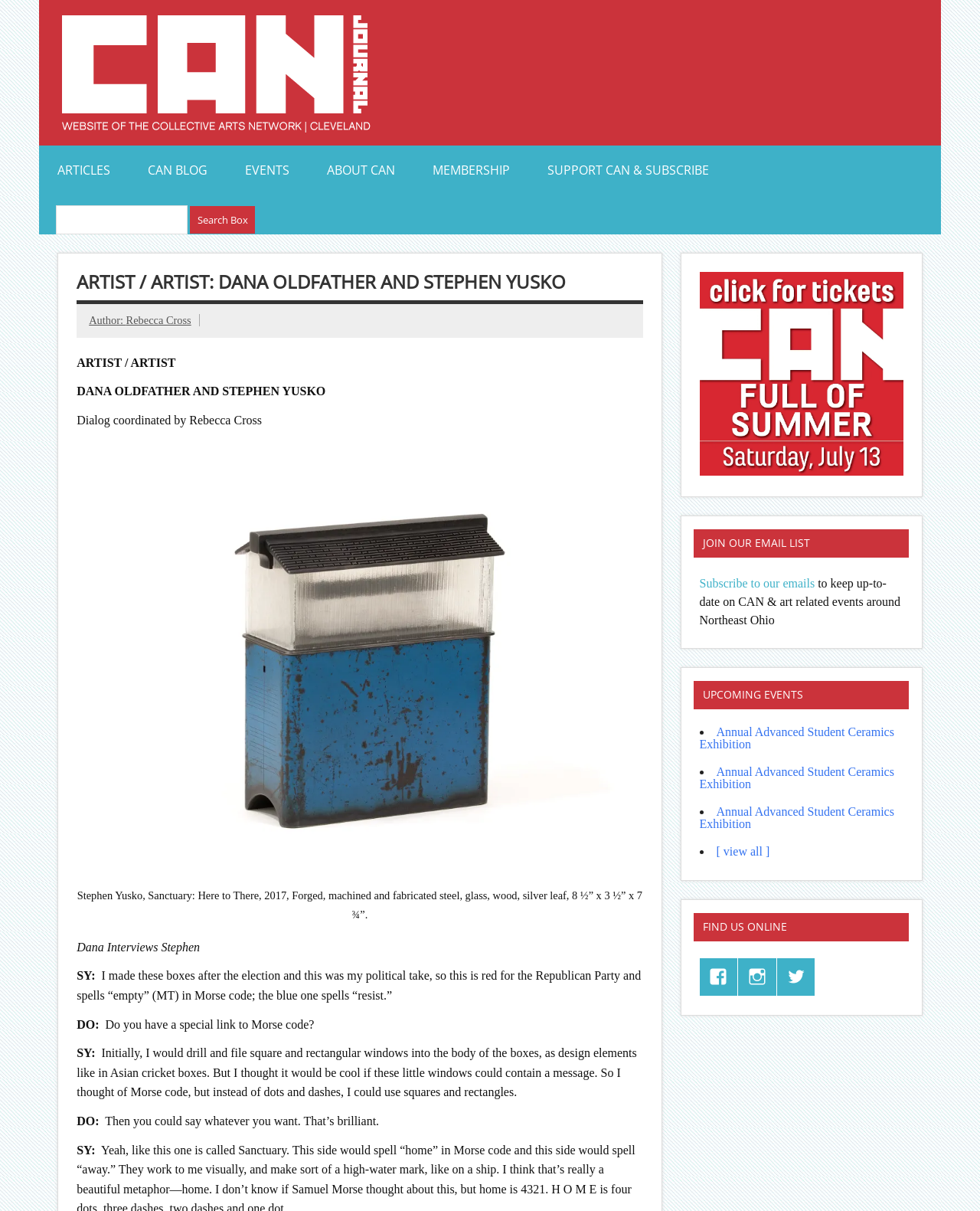Using the provided description: "Rebecca Cross", find the bounding box coordinates of the corresponding UI element. The output should be four float numbers between 0 and 1, in the format [left, top, right, bottom].

[0.129, 0.259, 0.195, 0.269]